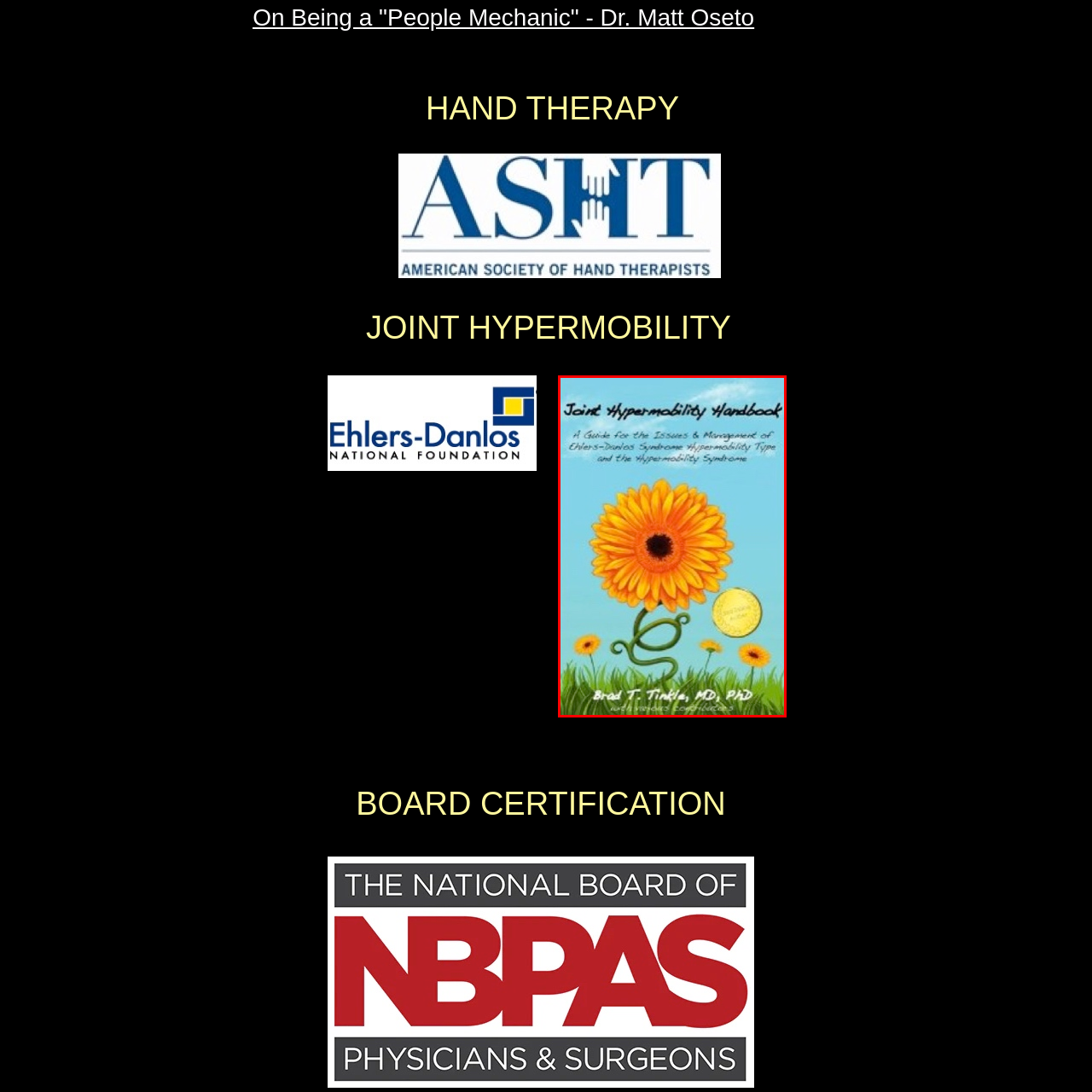What is the subtitle of the book?
Carefully examine the image within the red bounding box and provide a comprehensive answer based on what you observe.

The subtitle is written below the title, providing insight into the content of the book, which is 'A Guide for the Issues & Management of Ehlers-Danlos Syndrome Hypermobility Type and the Hypermobility Syndrome'.